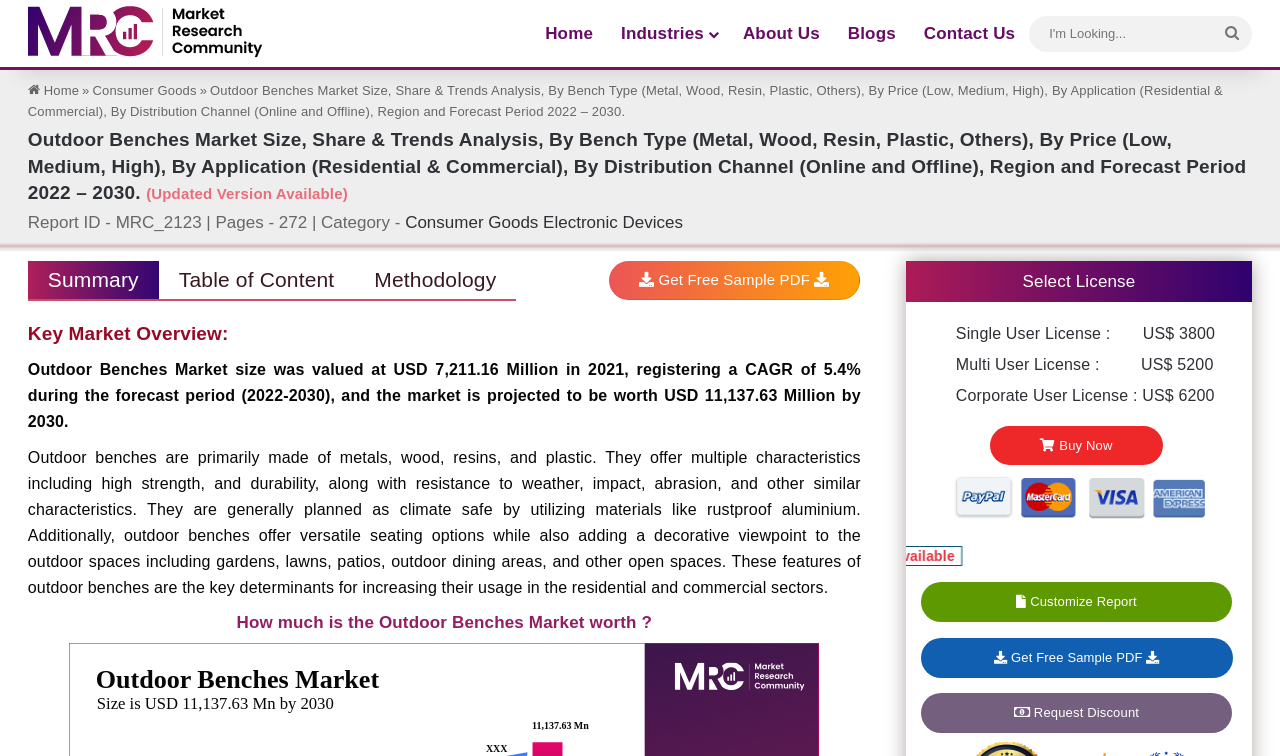Generate a thorough description of the webpage.

The webpage is about the Outdoor Benches Market Size, Share, and Growth Report. At the top, there is a primary navigation bar with links to "Market Research Community", "Home", "Industries", "About Us", "Blogs", and "Contact Us". Below the navigation bar, there is a search box with a button.

On the left side, there is a secondary navigation menu with links to "Home", "Consumer Goods", and a breadcrumb trail indicating the current page is about Outdoor Benches Market.

The main content of the page is divided into several sections. The first section has a heading that describes the report, including the title, category, and number of pages. Below this heading, there are links to related categories, "Consumer Goods" and "Electronic Devices".

The next section has links to different parts of the report, including "Summary", "Table of Content", "Methodology", and "Get Free Sample PDF". 

Following this, there is a key market overview section that provides a brief summary of the outdoor benches market, including its size, growth rate, and projected value by 2030. This section also describes the characteristics and features of outdoor benches, such as their durability and resistance to weather.

Below this section, there is a heading that asks "How much is the Outdoor Benches Market worth?".

The final section of the page is about purchasing the report, with options to select a license type, including Single User, Multi User, and Corporate User, each with its corresponding price. There are also buttons to "Buy Now", "Customize Report", "Get Free Sample PDF", and "Request Discount".